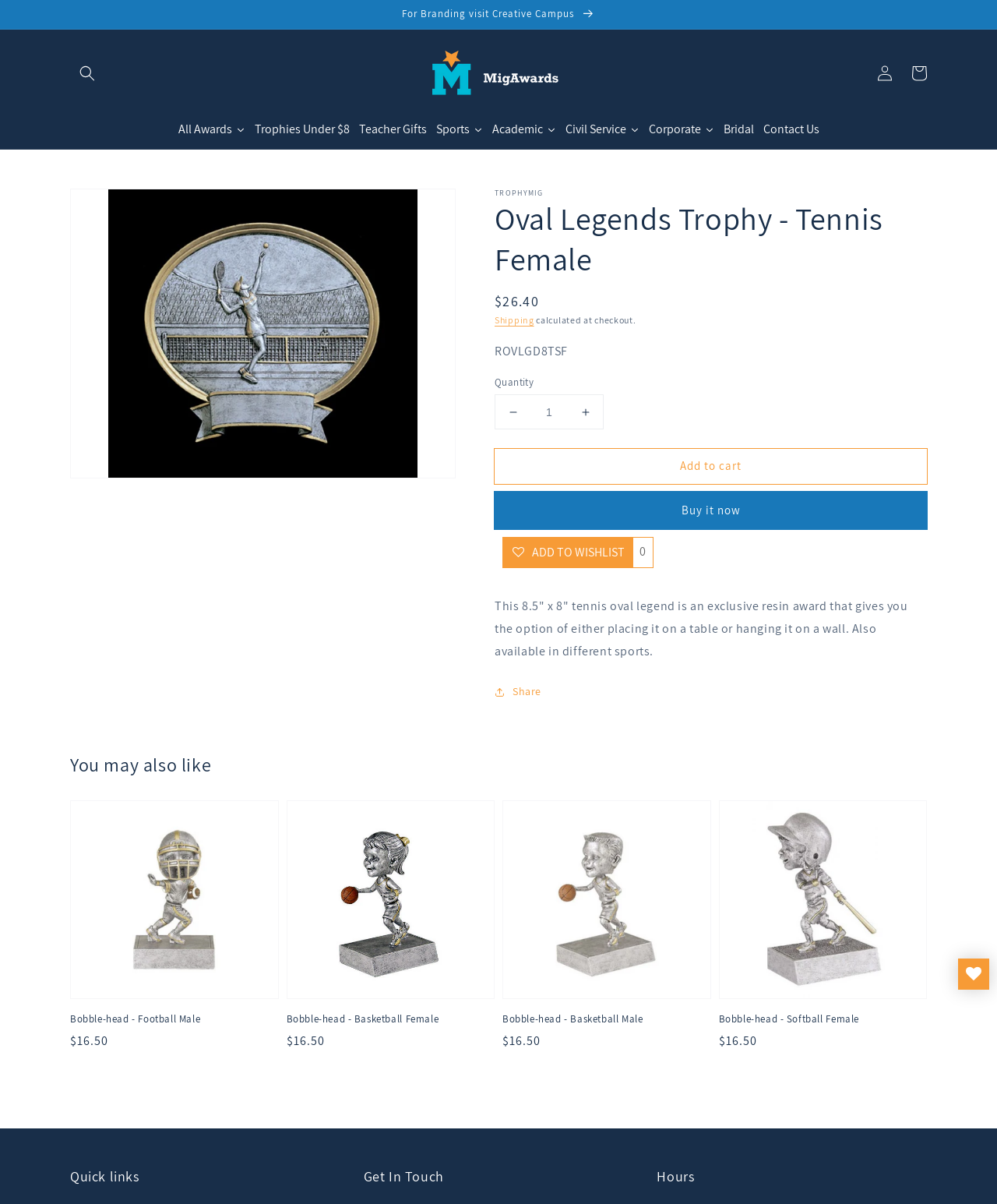Identify the main title of the webpage and generate its text content.

Oval Legends Trophy - Tennis Female